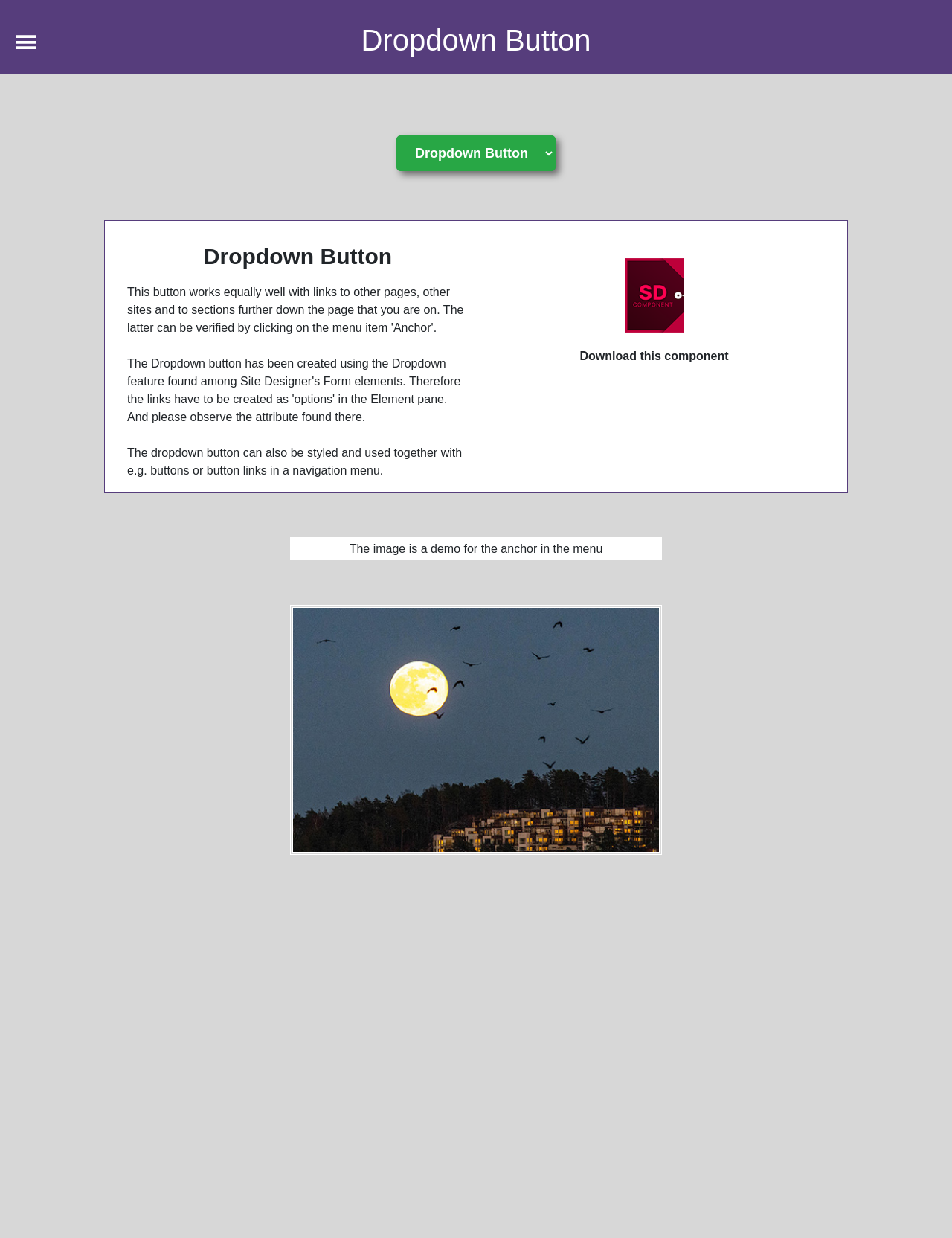What type of content is displayed in the background slideshow component?
Refer to the screenshot and respond with a concise word or phrase.

Images